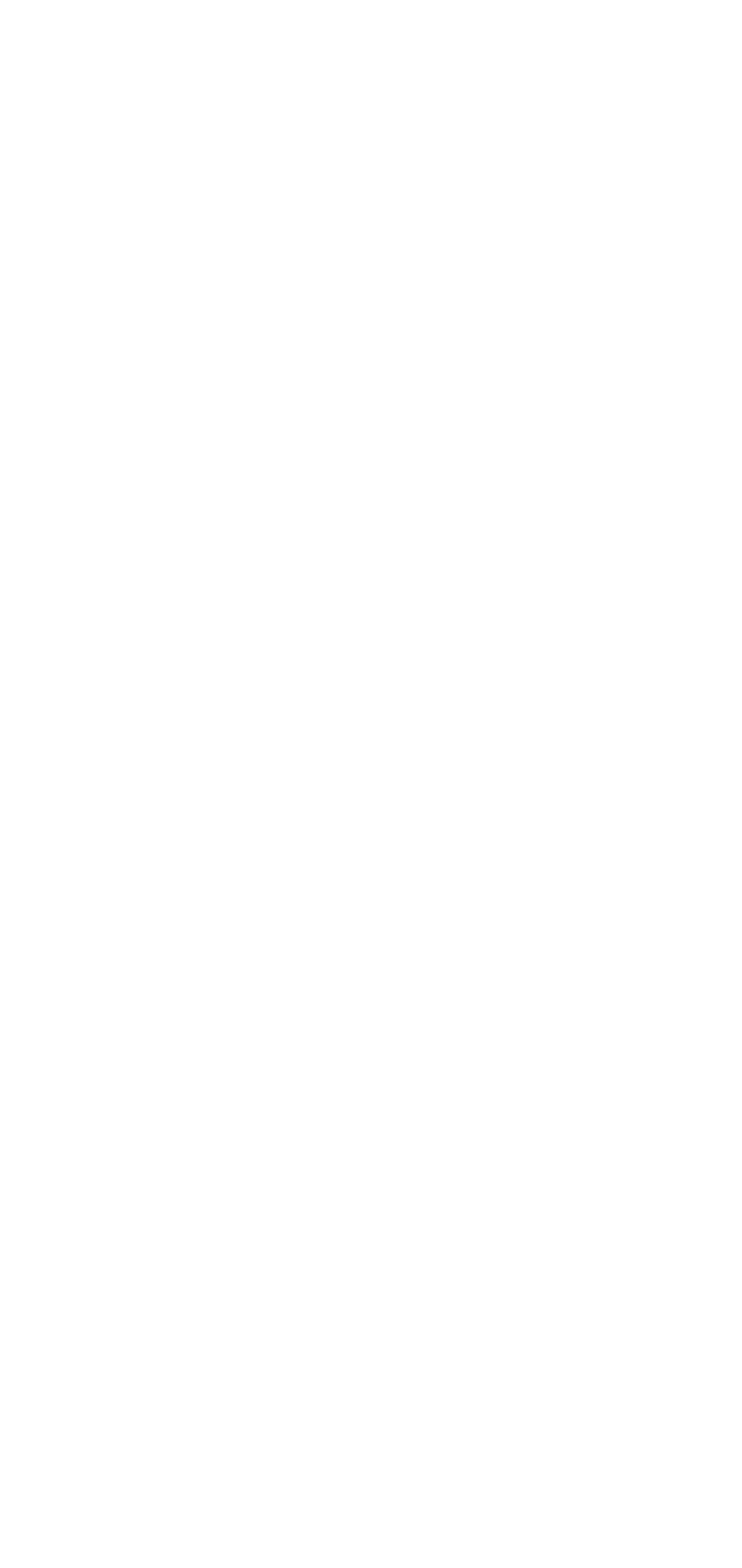Answer the question in a single word or phrase:
What is the company section title?

Company